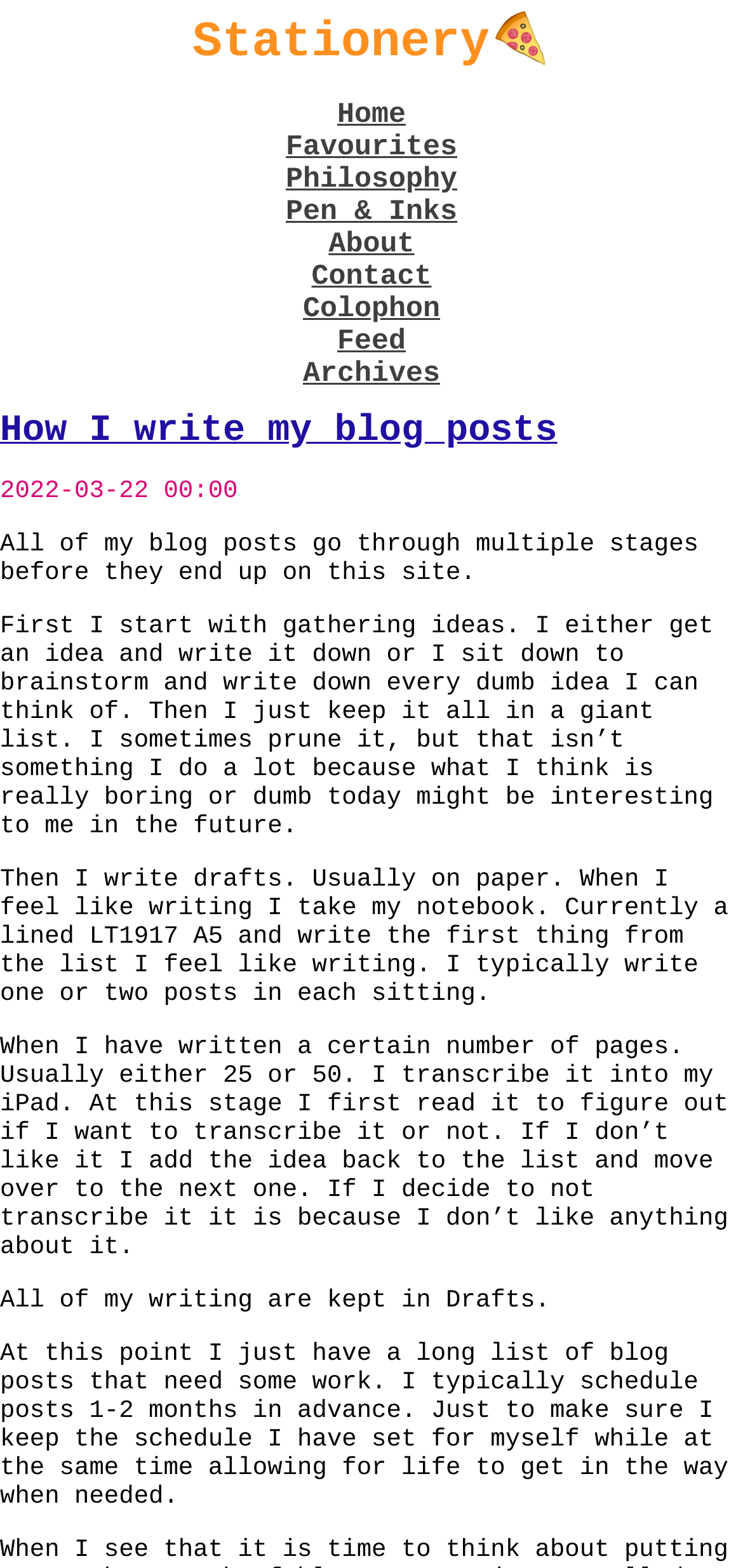Give a detailed account of the webpage.

This webpage is a blog post titled "How I write my blog posts" on a website called "Stationery". The title is displayed prominently at the top of the page, with a link to the website's homepage and other sections such as "Home", "Favourites", "Philosophy", and more, arranged horizontally below it.

The main content of the blog post is divided into several paragraphs, starting with a brief introduction that explains the multiple stages involved in writing a blog post. The text is arranged in a single column, with each paragraph flowing into the next.

The first paragraph explains the idea-gathering process, where the author either gets an idea and writes it down or brainstorms and writes down every idea that comes to mind. The text is followed by a description of the drafting process, where the author writes on paper, usually in a lined notebook, and then transcribes the content into an iPad.

The webpage also mentions the use of a specific app called "Drafts" to store all the written content. The author schedules posts 1-2 months in advance to maintain a consistent schedule while allowing for flexibility in case of unexpected events.

Throughout the webpage, there are no images, but there are several links to other sections of the website, including "Archives" and "Feed". The overall layout is simple and easy to read, with a focus on the written content.